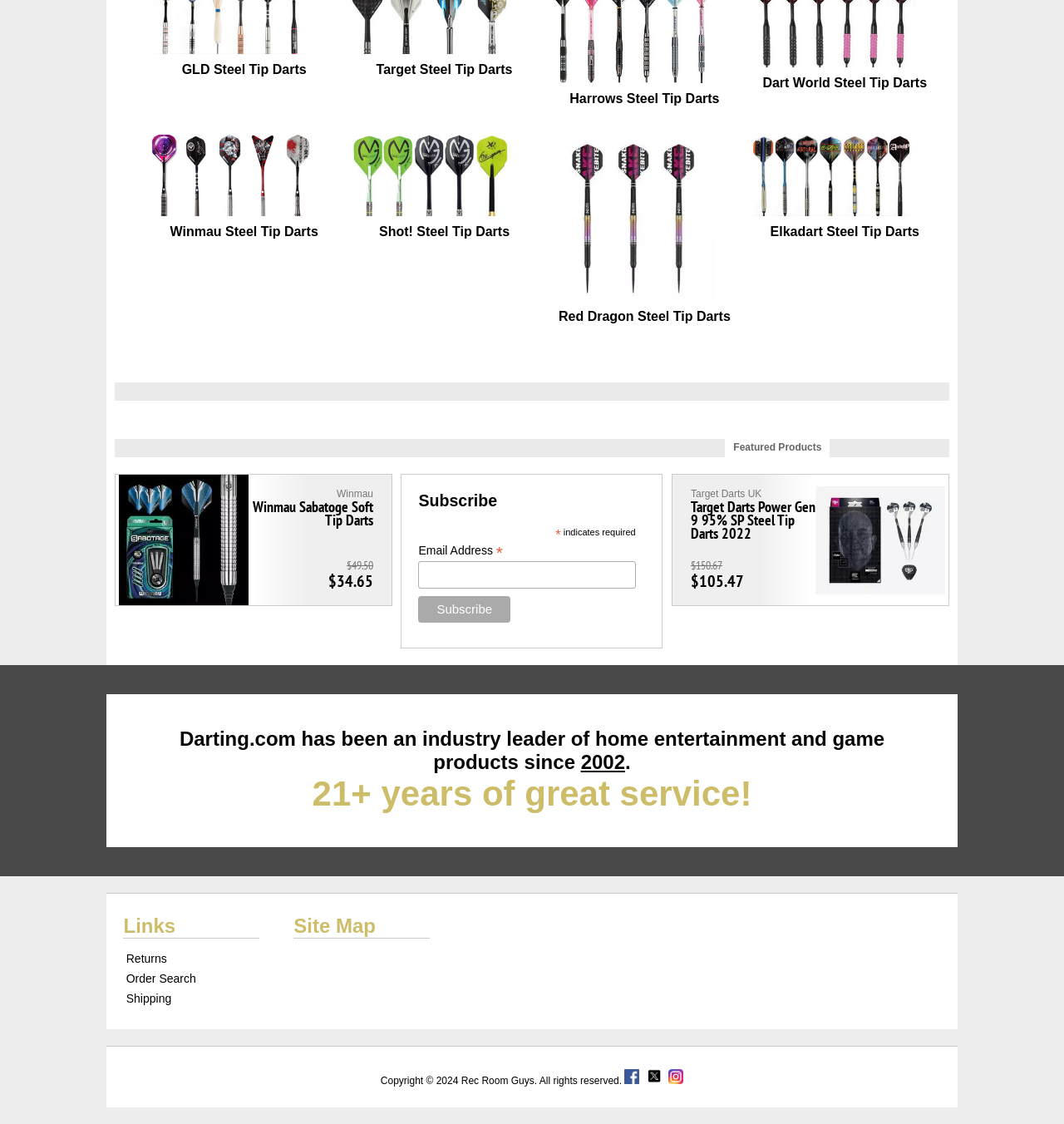Find the bounding box coordinates corresponding to the UI element with the description: "Shot! Steel Tip Darts". The coordinates should be formatted as [left, top, right, bottom], with values as floats between 0 and 1.

[0.327, 0.196, 0.508, 0.216]